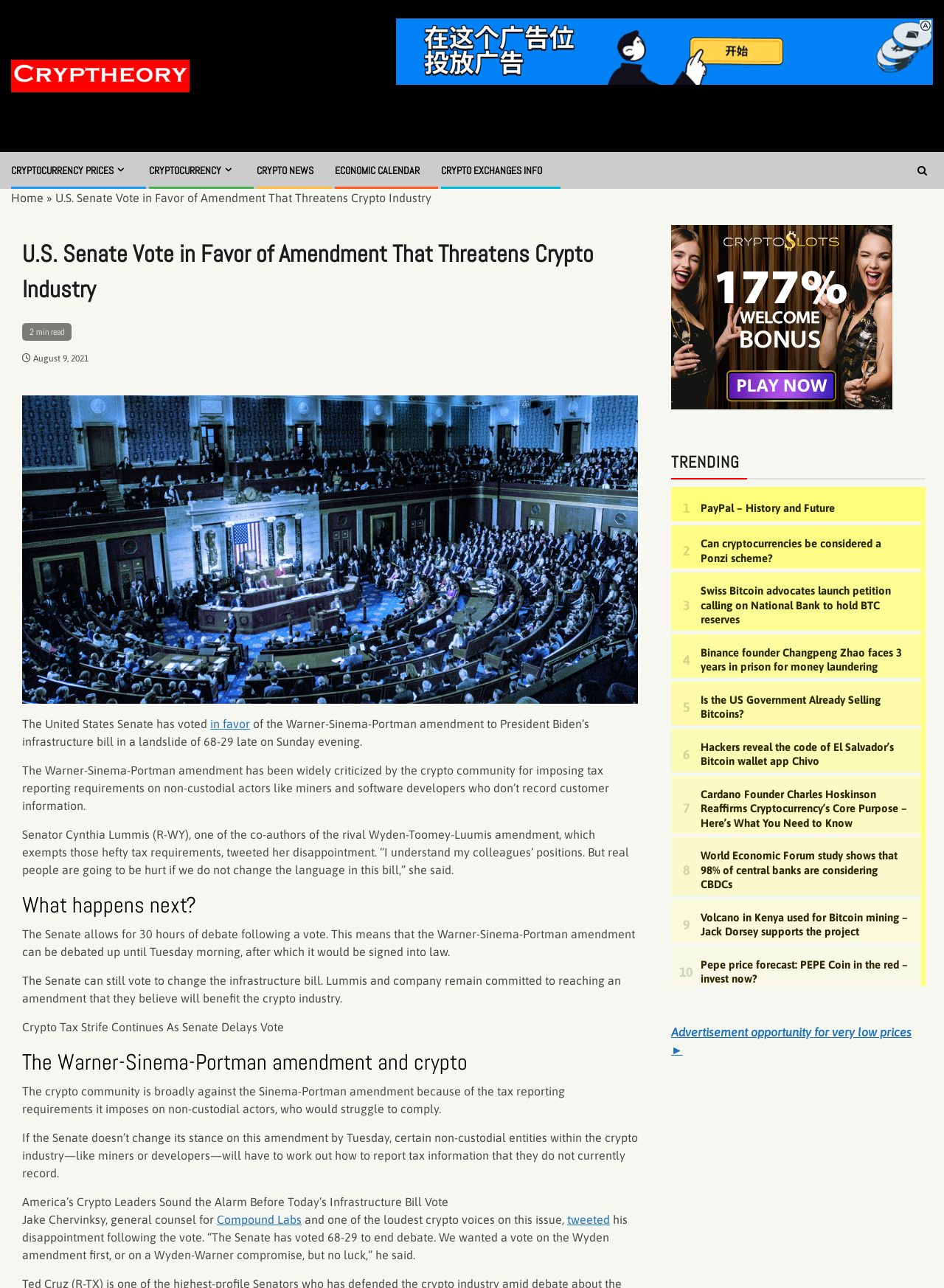Determine the bounding box coordinates of the element's region needed to click to follow the instruction: "Read the article about U.S. Senate Vote in Favor of Amendment That Threatens Crypto Industry". Provide these coordinates as four float numbers between 0 and 1, formatted as [left, top, right, bottom].

[0.023, 0.183, 0.676, 0.238]